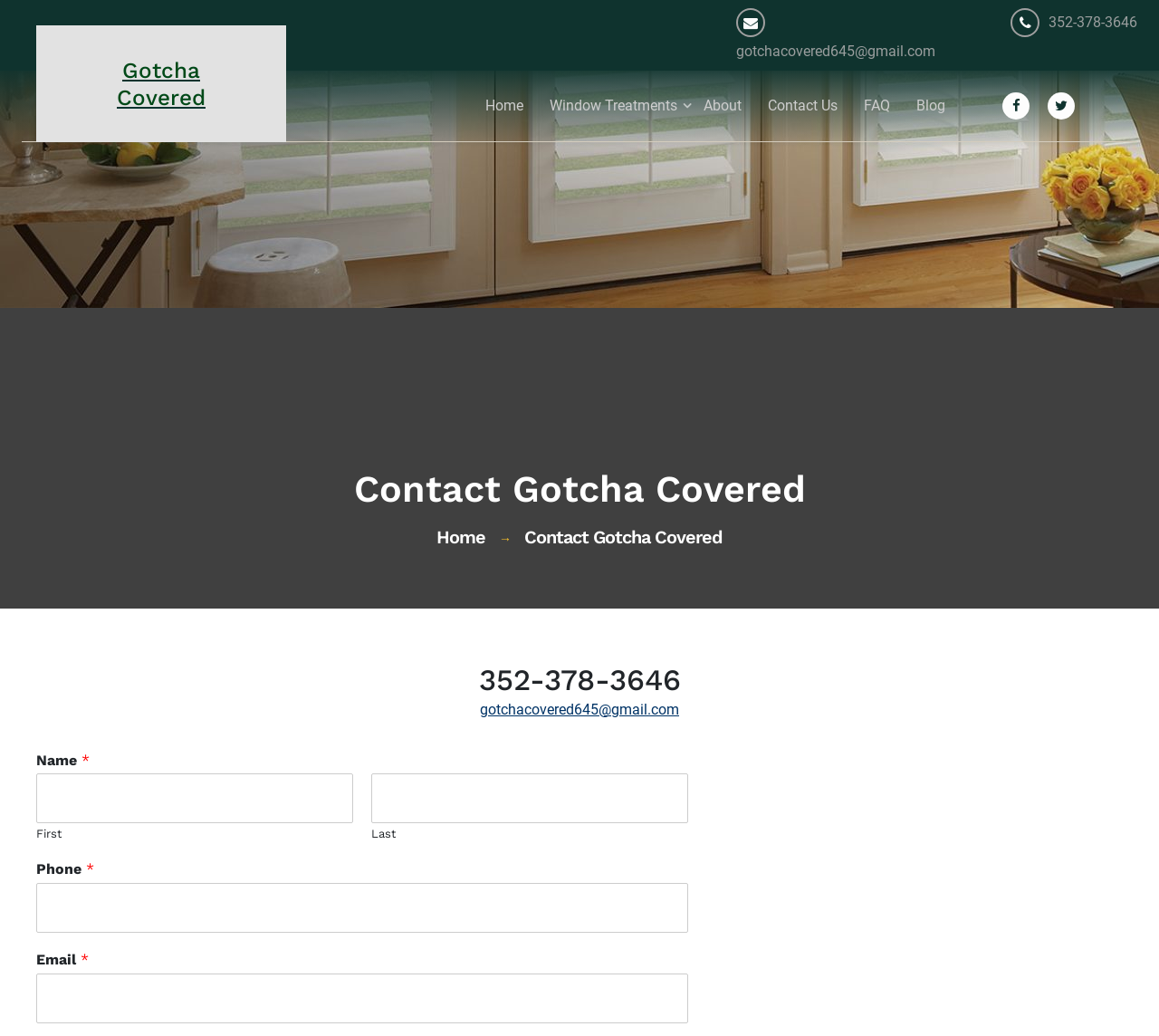What is the phone number to contact the company?
Examine the image and give a concise answer in one word or a short phrase.

352-378-3646